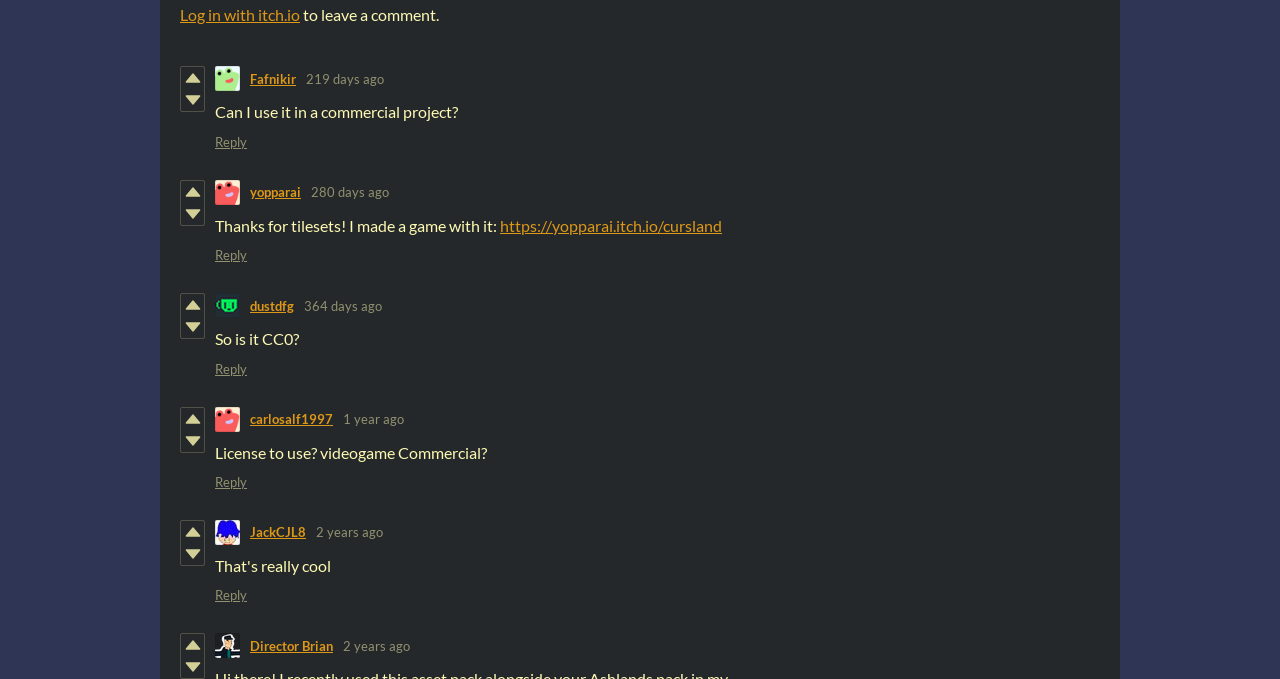Locate the bounding box coordinates of the clickable area to execute the instruction: "View all posts by Shaks George". Provide the coordinates as four float numbers between 0 and 1, represented as [left, top, right, bottom].

None